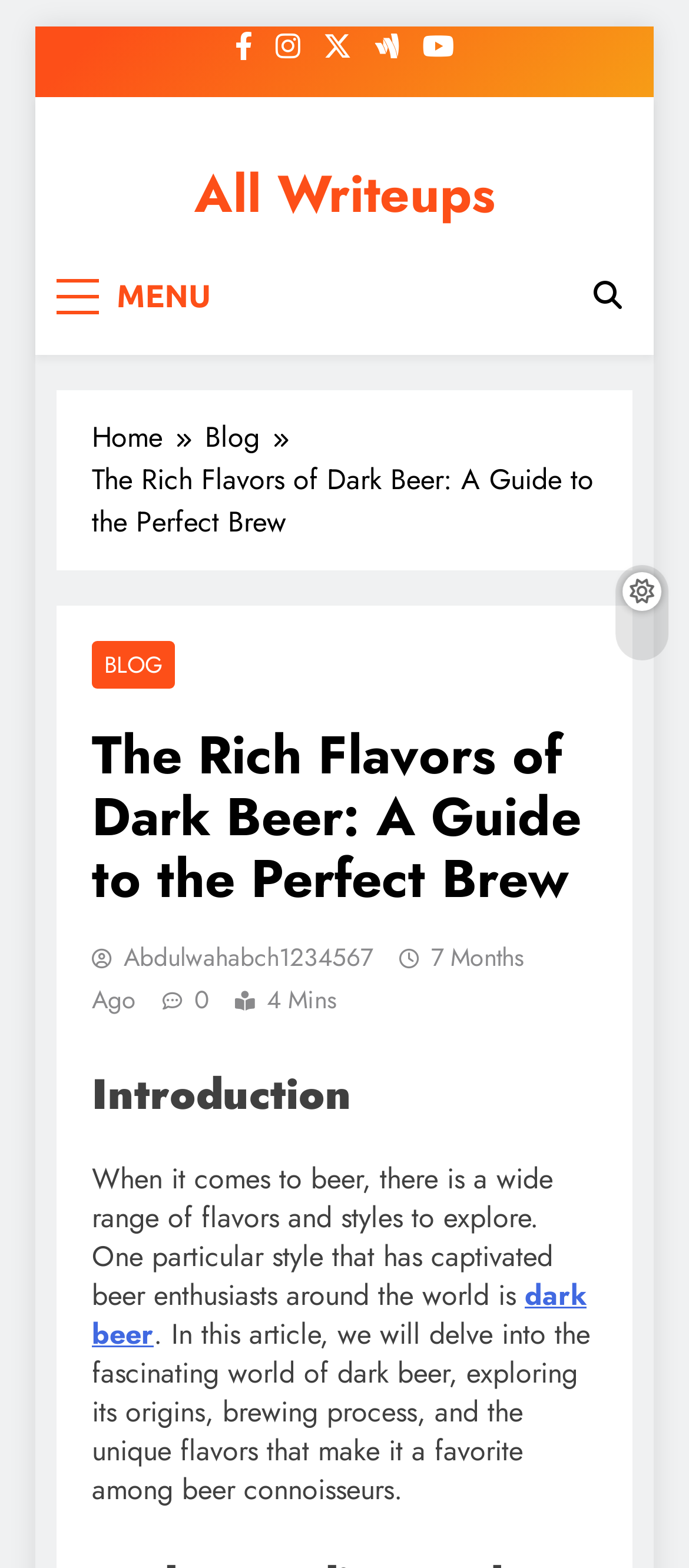Identify the bounding box coordinates of the region that needs to be clicked to carry out this instruction: "Click the 'MENU' button". Provide these coordinates as four float numbers ranging from 0 to 1, i.e., [left, top, right, bottom].

[0.082, 0.169, 0.327, 0.209]